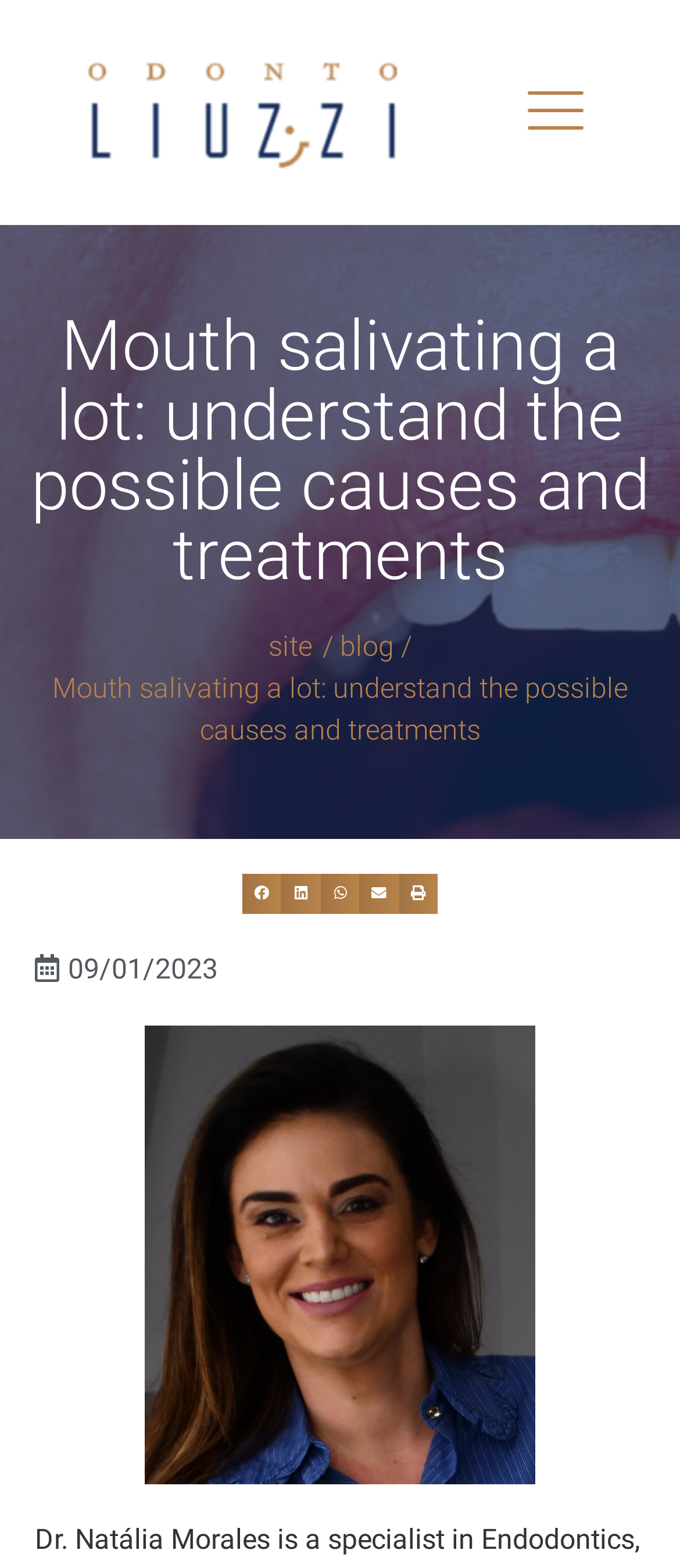What is the date of the article?
Please provide a comprehensive answer based on the visual information in the image.

I found the date of the article by looking at the static text element located at the bottom of the page, which displays the date '09/01/2023'.